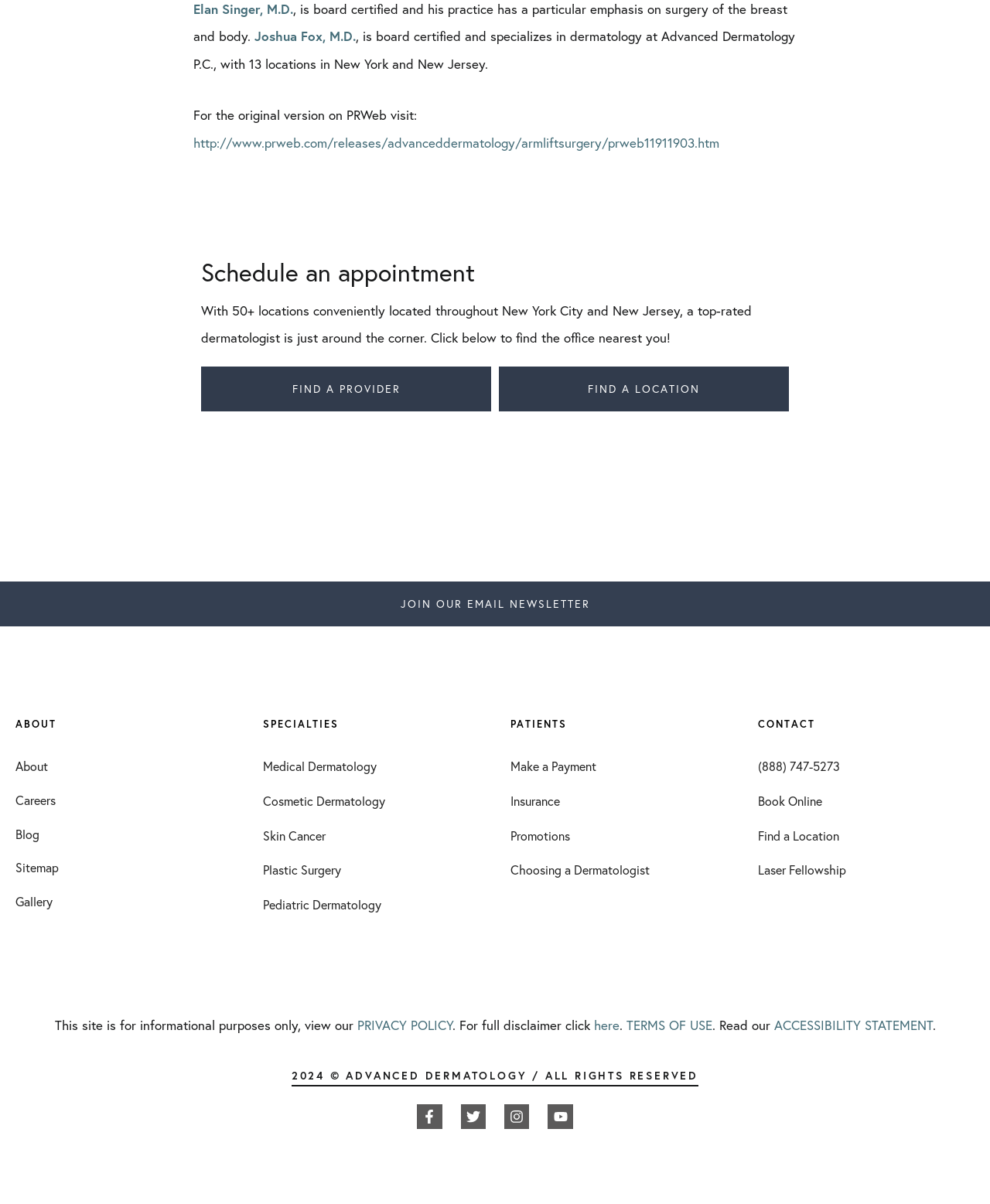What is the specialty of Joshua Fox, M.D.?
From the screenshot, supply a one-word or short-phrase answer.

Dermatology